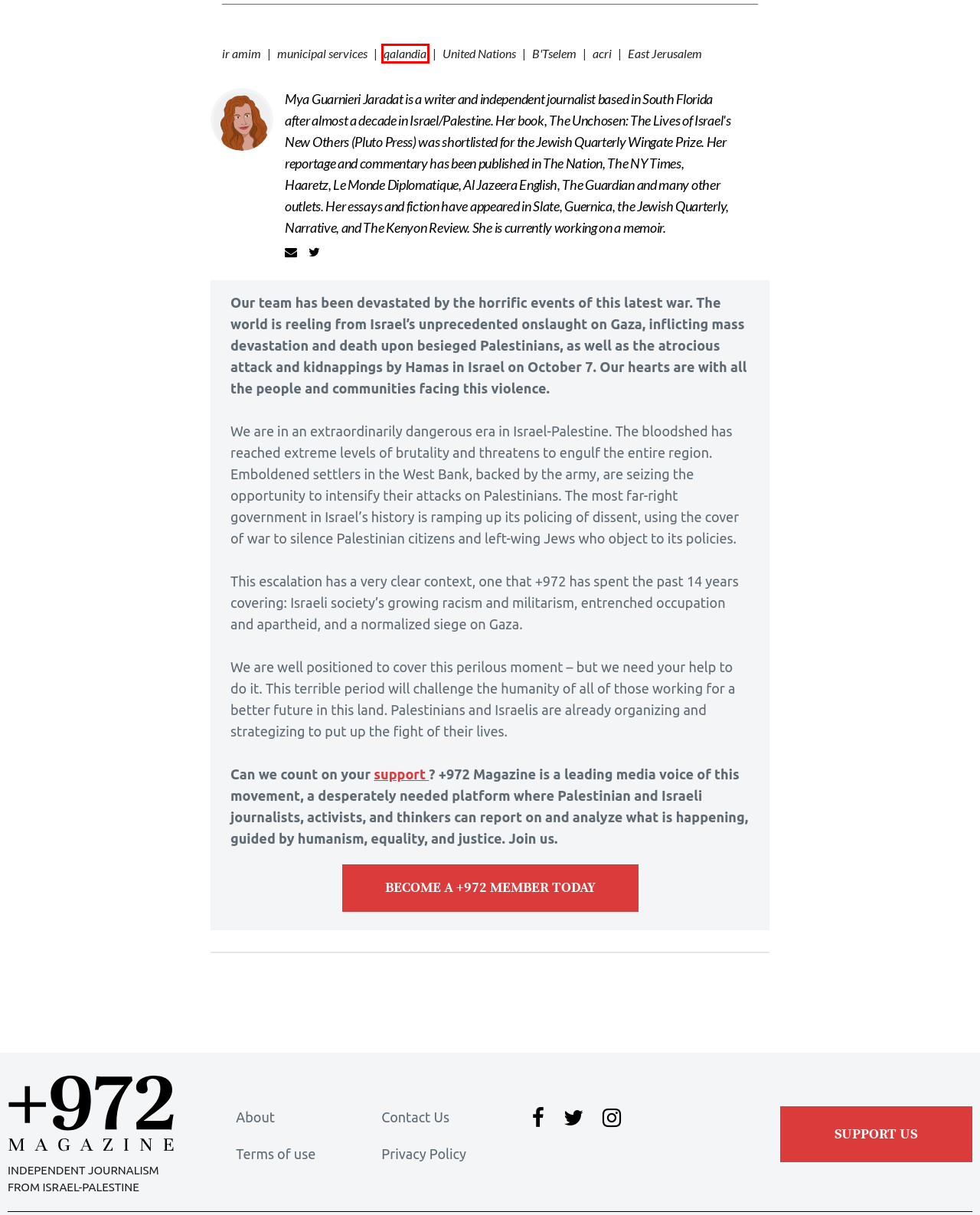You are provided with a screenshot of a webpage containing a red rectangle bounding box. Identify the webpage description that best matches the new webpage after the element in the bounding box is clicked. Here are the potential descriptions:
A. B'Tselem Archives - +972 Magazine
B. ir amim Archives - +972 Magazine
C. Privacy policy - +972 Magazine
D. United Nations Archives - +972 Magazine
E. municipal services Archives - +972 Magazine
F. Terms of Use - +972 Magazine
G. acri Archives - +972 Magazine
H. qalandia Archives - +972 Magazine

H